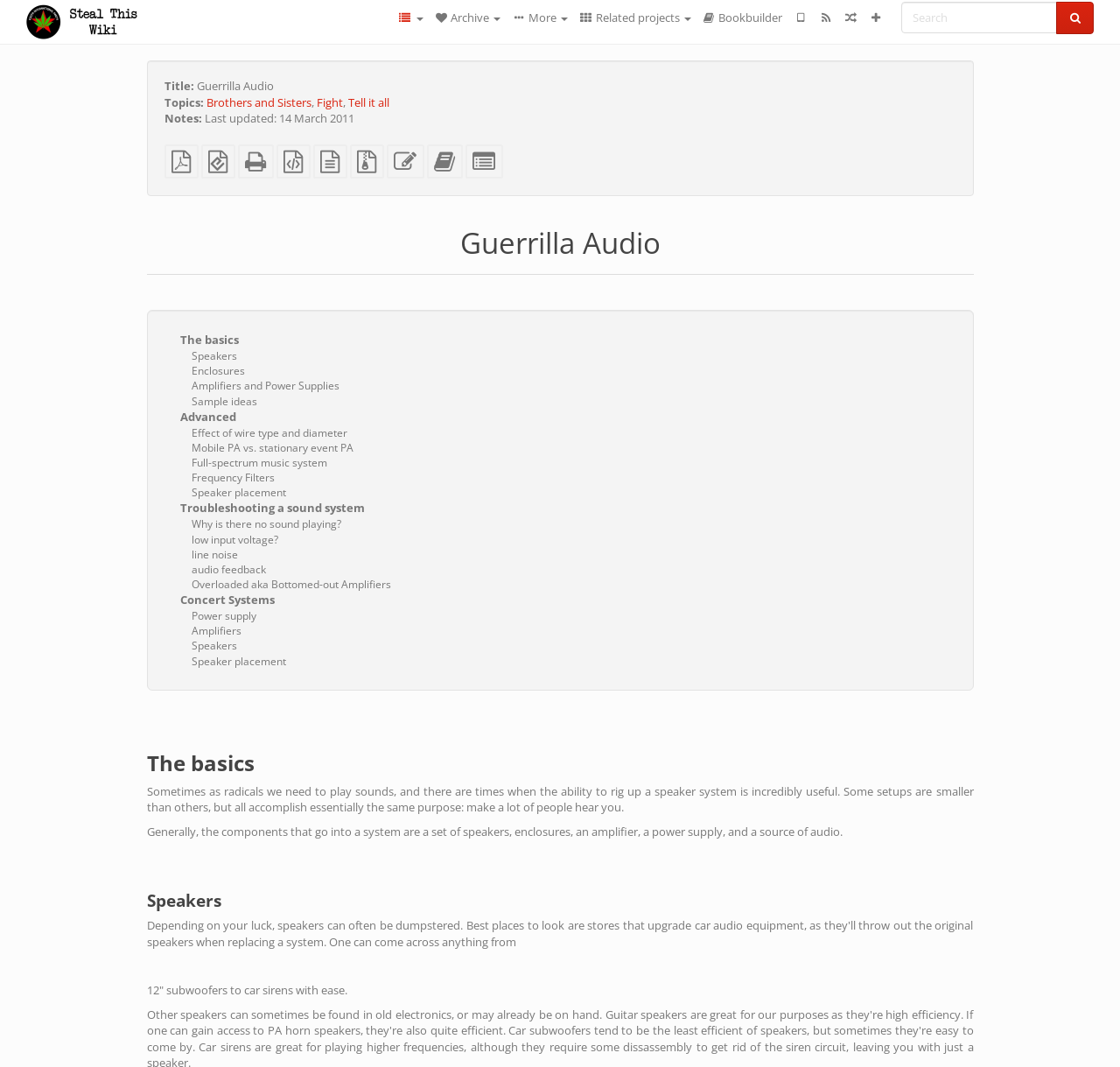Please indicate the bounding box coordinates of the element's region to be clicked to achieve the instruction: "Download Plain PDF". Provide the coordinates as four float numbers between 0 and 1, i.e., [left, top, right, bottom].

[0.146, 0.148, 0.177, 0.162]